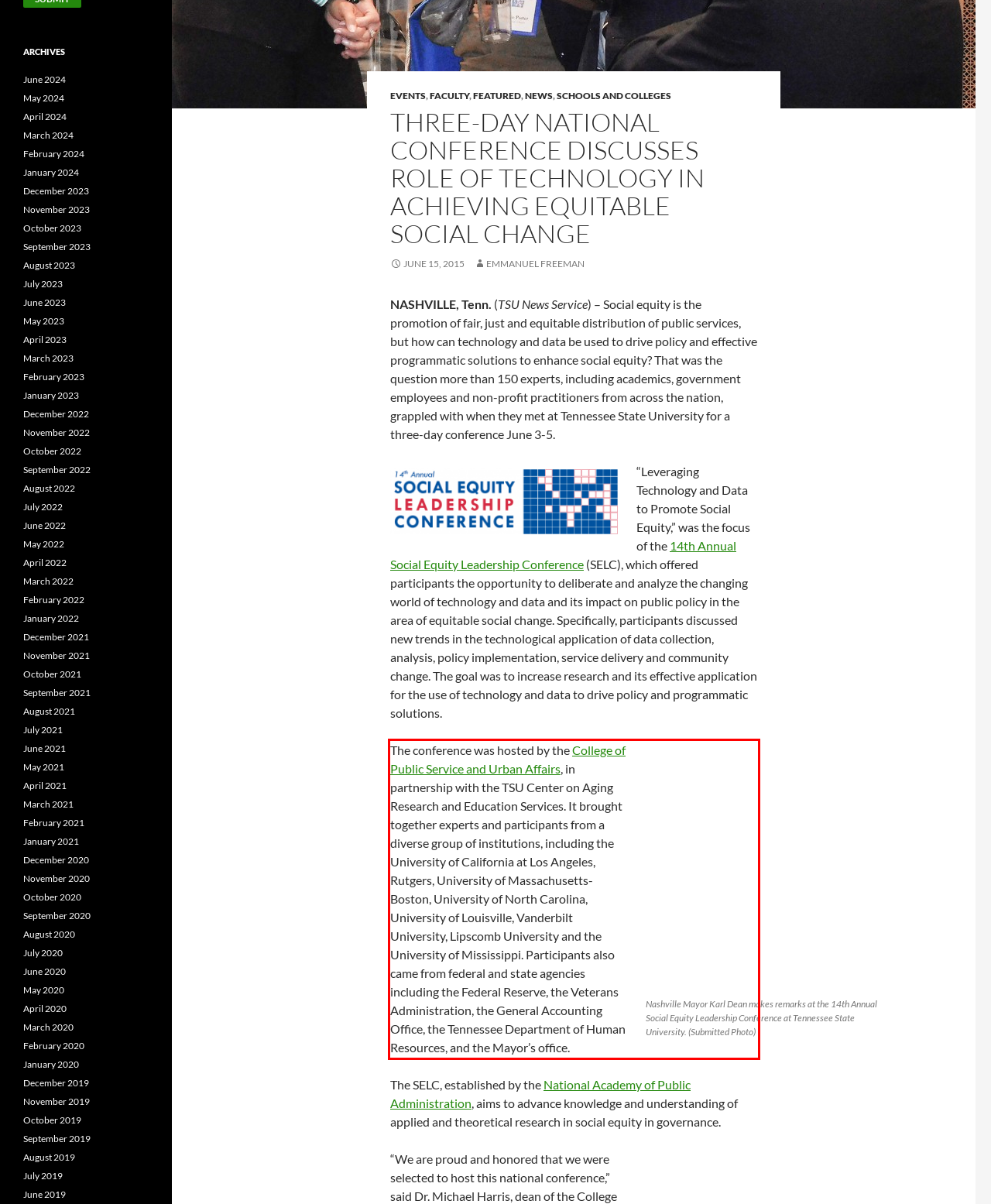You are provided with a screenshot of a webpage that includes a UI element enclosed in a red rectangle. Extract the text content inside this red rectangle.

The conference was hosted by the College of Public Service and Urban Affairs, in partnership with the TSU Center on Aging Research and Education Services. It brought together experts and participants from a diverse group of institutions, including the University of California at Los Angeles, Rutgers, University of Massachusetts-Boston, University of North Carolina, University of Louisville, Vanderbilt University, Lipscomb University and the University of Mississippi. Participants also came from federal and state agencies including the Federal Reserve, the Veterans Administration, the General Accounting Office, the Tennessee Department of Human Resources, and the Mayor’s office.